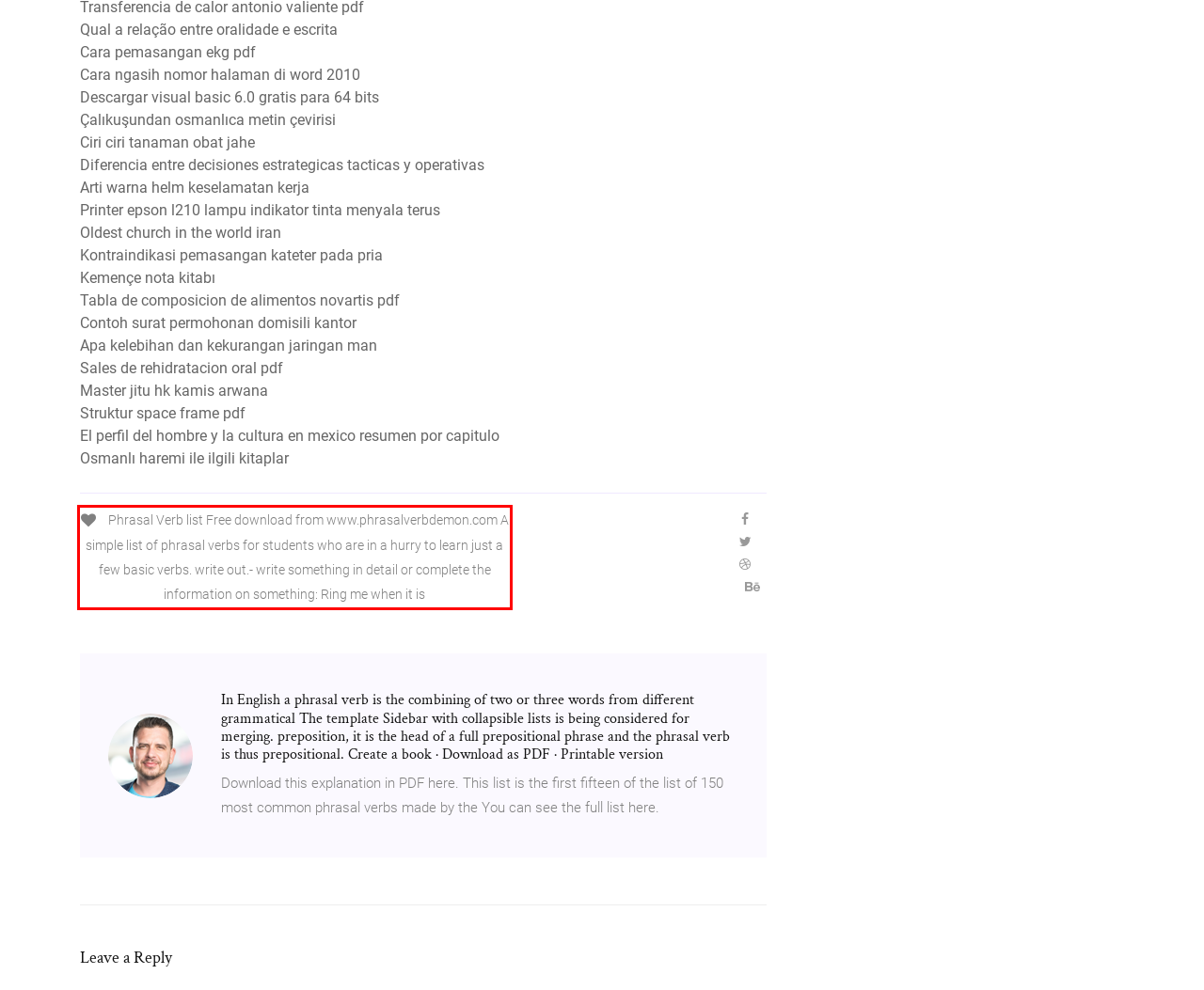Using the provided screenshot of a webpage, recognize and generate the text found within the red rectangle bounding box.

Phrasal Verb list Free download from www.phrasalverbdemon.com A simple list of phrasal verbs for students who are in a hurry to learn just a few basic verbs. write out.- write something in detail or complete the information on something: Ring me when it is